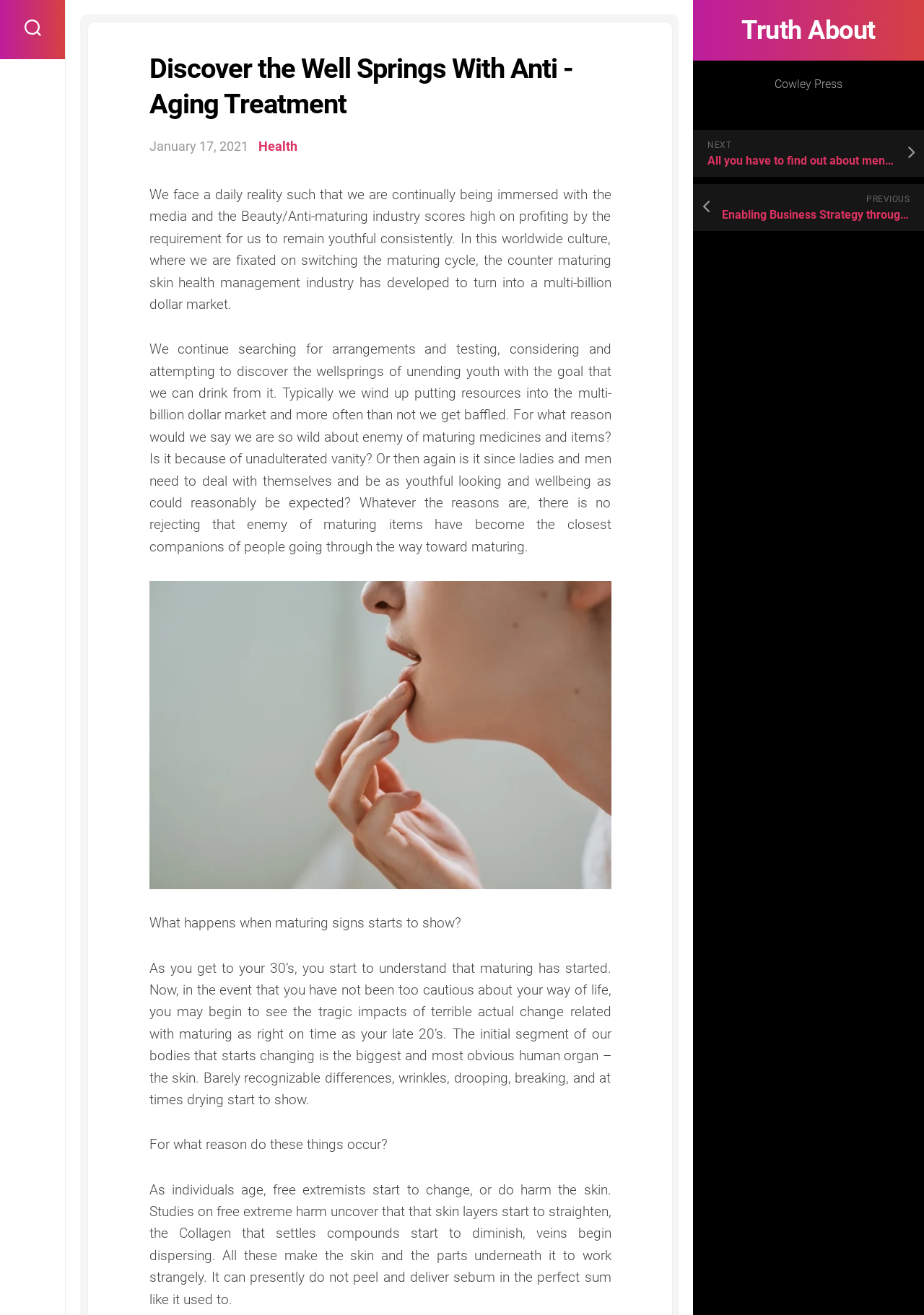Refer to the image and answer the question with as much detail as possible: What happens to the skin as people age?

According to the text, as people age, the skin starts to change, showing signs of aging such as barely recognizable differences, wrinkles, drooping, breaking, and drying. This is due to the effects of free radicals, which cause the skin layers to straighten, collagen to decrease, and veins to disperse.